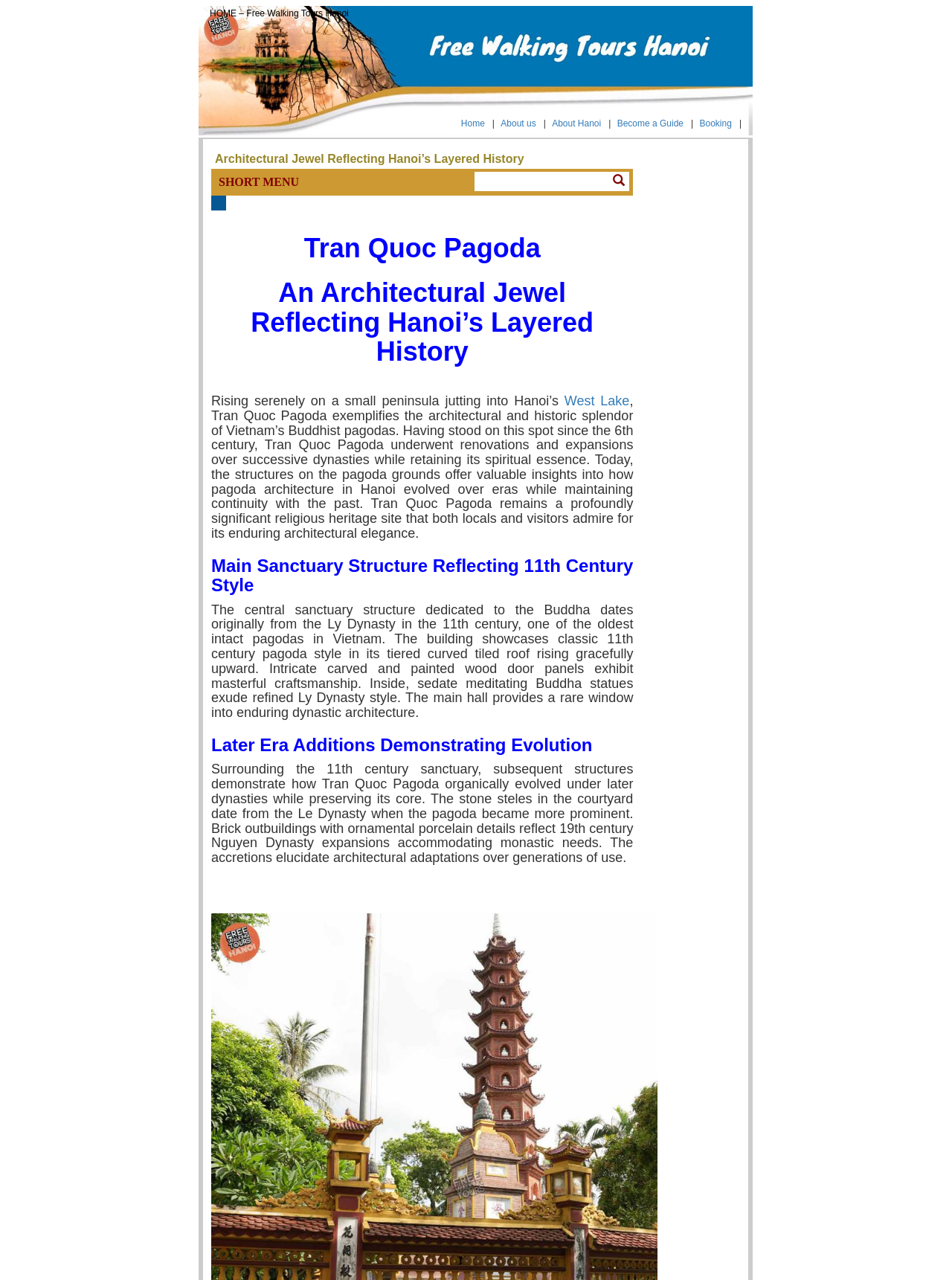Show the bounding box coordinates of the element that should be clicked to complete the task: "Click on the Booking link".

[0.735, 0.092, 0.769, 0.1]